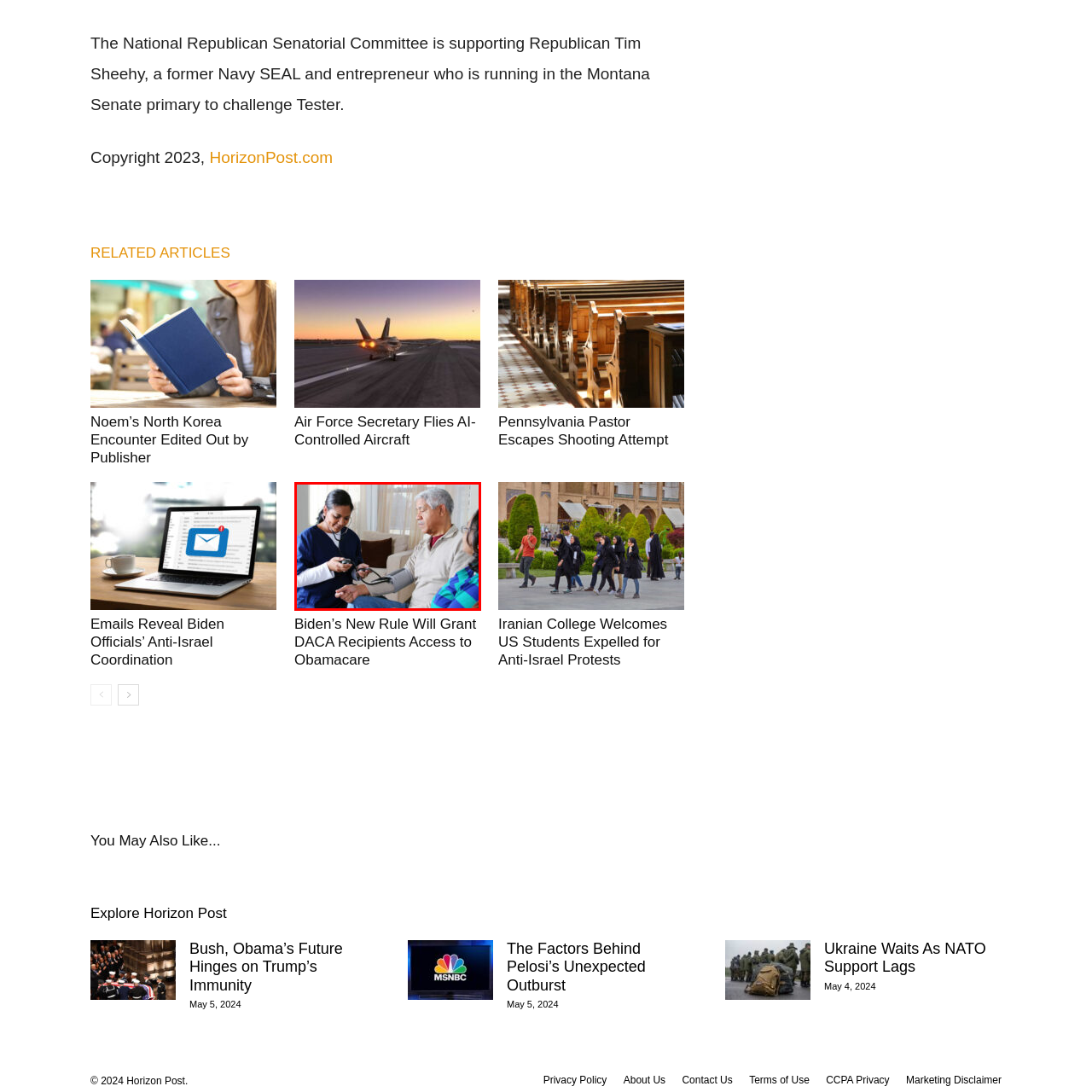Look at the photo within the red outline and describe it thoroughly.

In a warm and inviting living room setting, a healthcare professional attentively measures the blood pressure of an elderly man. He sits comfortably in a chair, looking relaxed and engaged as he interacts with the nurse, who is focused on her task, using a sphygmomanometer. A woman nearby observes the process, her expression conveying care and concern. The room is bathed in natural light, highlighting the importance of health and wellness, especially for seniors. This moment captures a crucial aspect of home healthcare, emphasizing the support provided by healthcare professionals to enhance the quality of life for elderly patients.